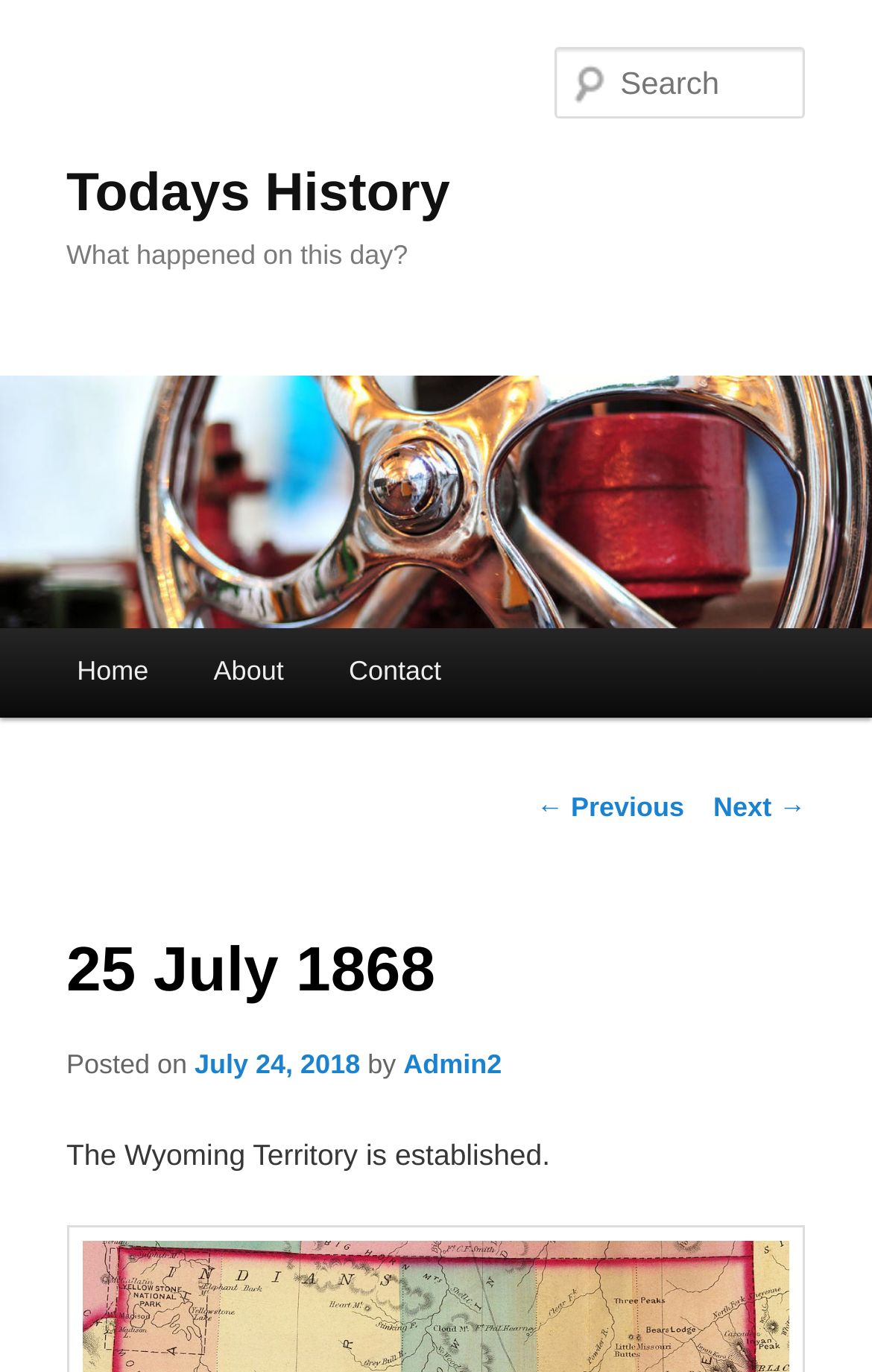Pinpoint the bounding box coordinates of the clickable area necessary to execute the following instruction: "View previous post". The coordinates should be given as four float numbers between 0 and 1, namely [left, top, right, bottom].

[0.615, 0.576, 0.785, 0.599]